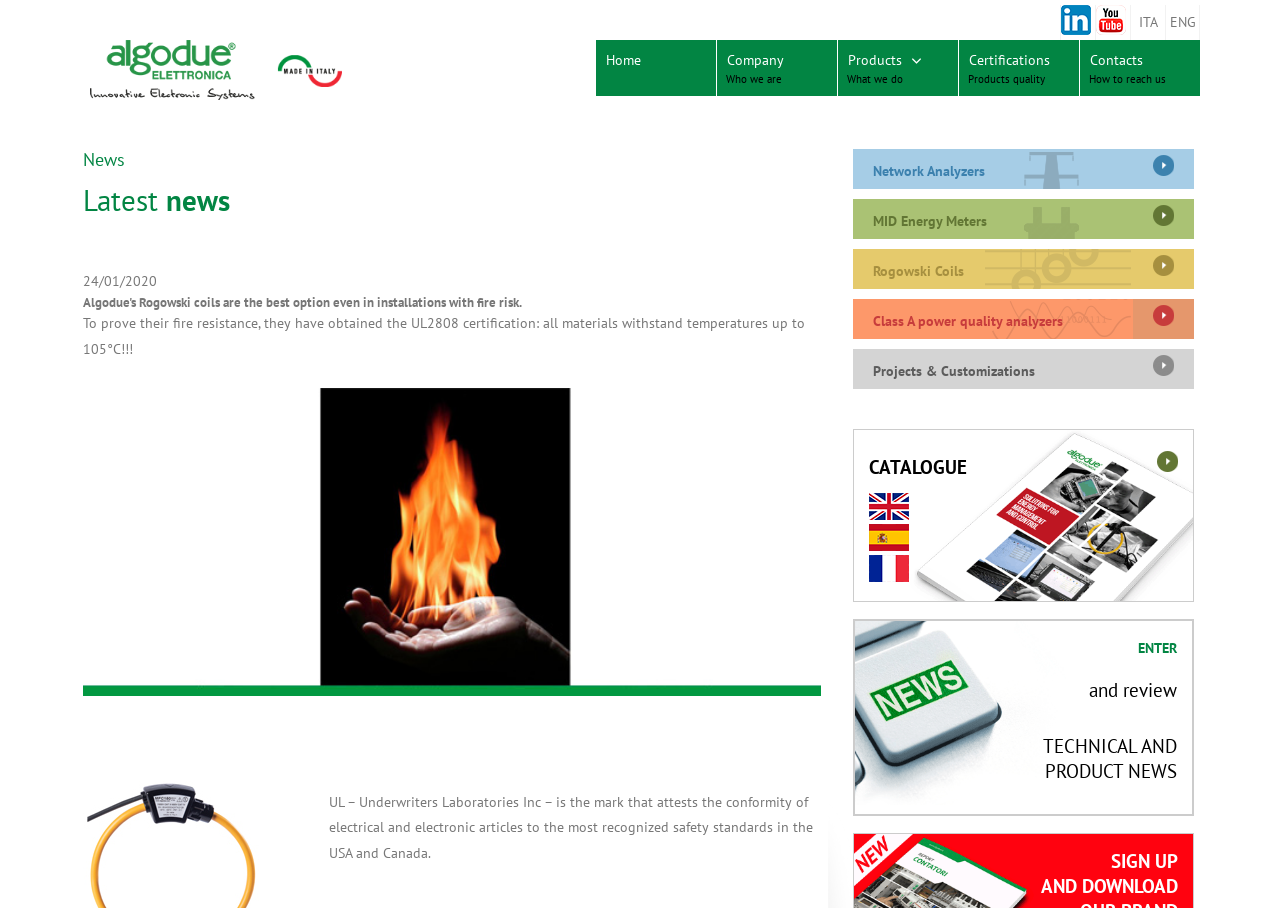Determine the bounding box coordinates of the region that needs to be clicked to achieve the task: "Read Latest news".

[0.065, 0.201, 0.642, 0.242]